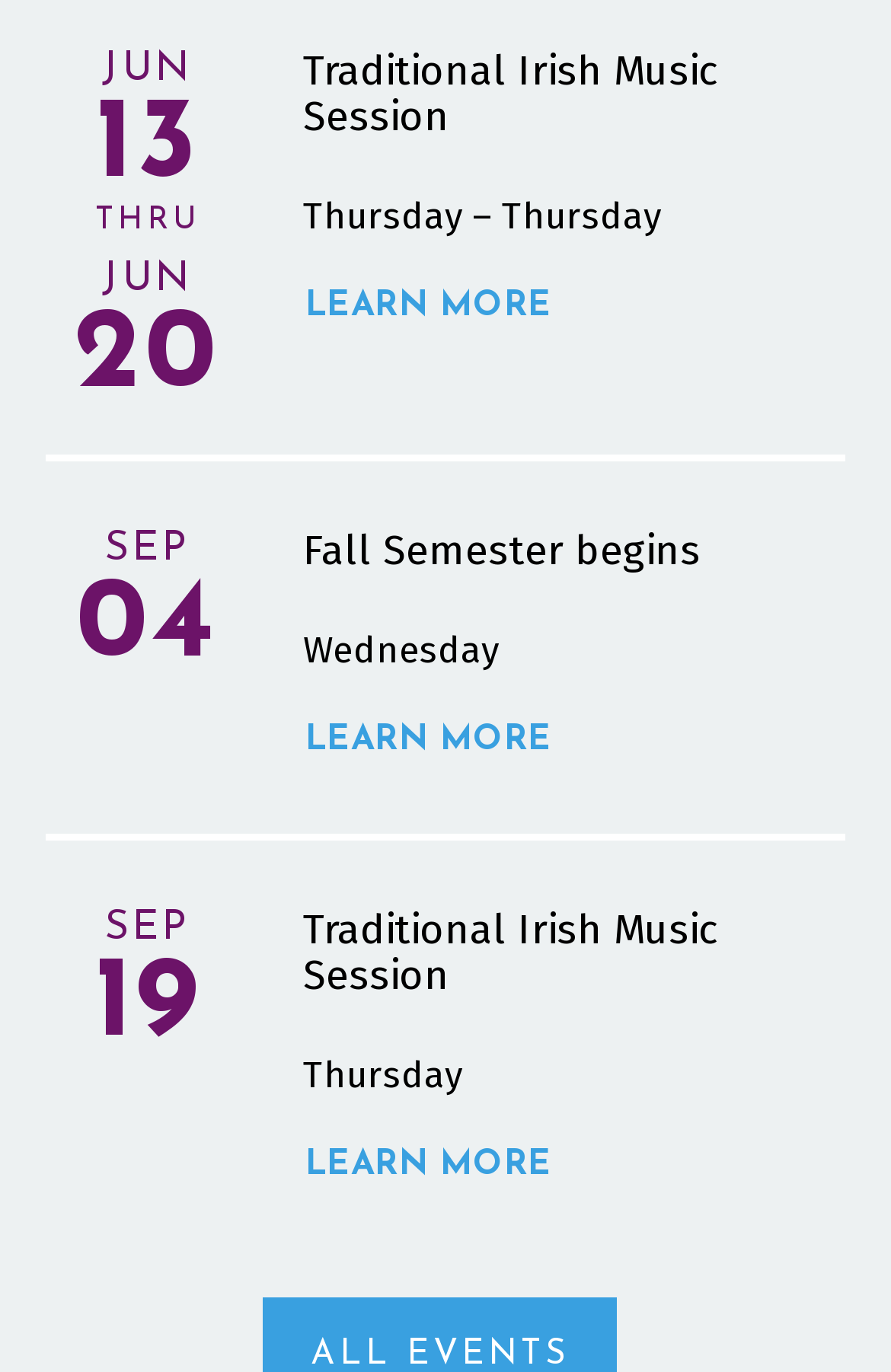Please find the bounding box coordinates of the section that needs to be clicked to achieve this instruction: "Explore the article about AfDB strengthening transition states’ capacity".

None